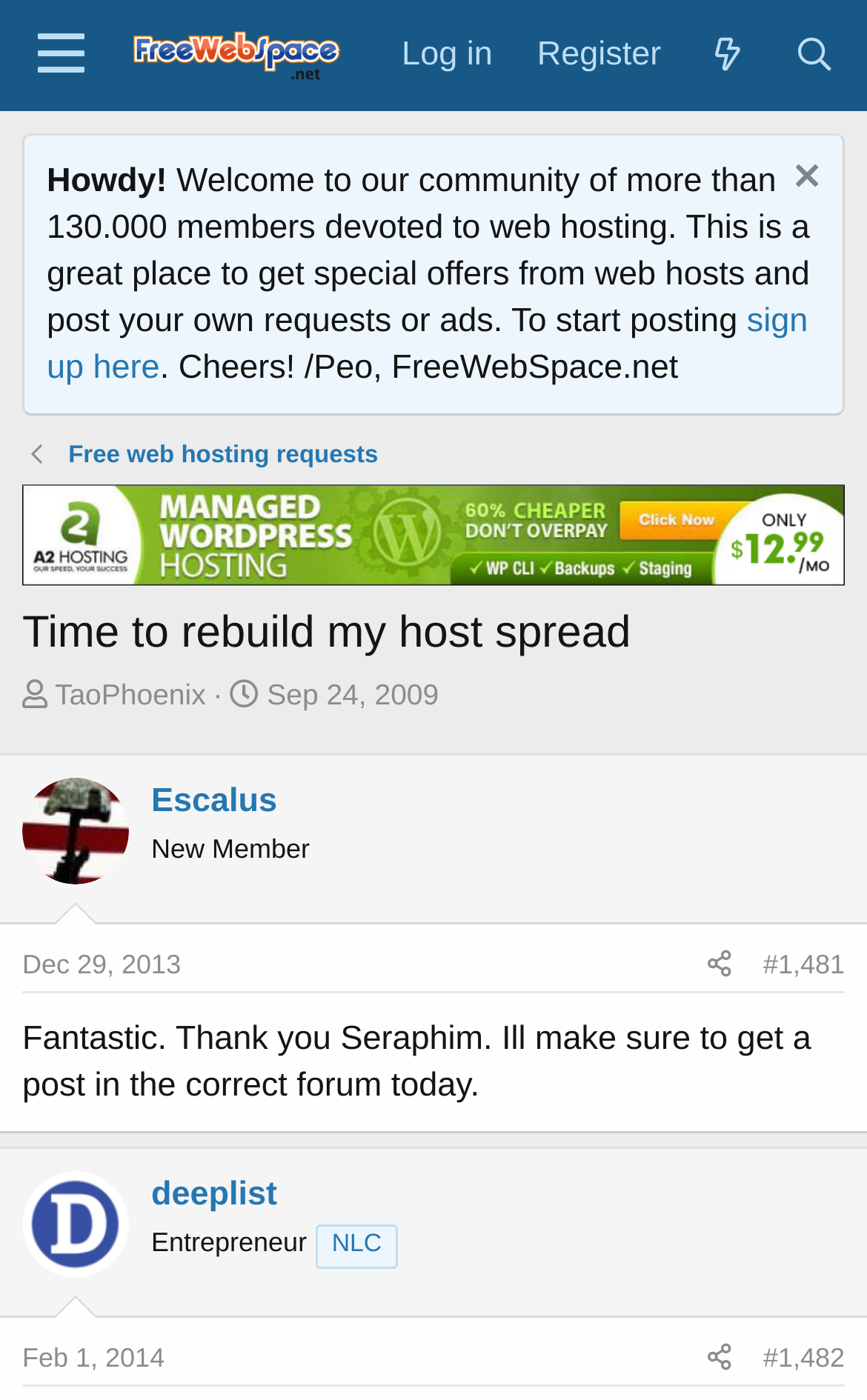Locate the bounding box coordinates of the element that should be clicked to fulfill the instruction: "Read the post by deeplist".

[0.026, 0.728, 0.936, 0.789]